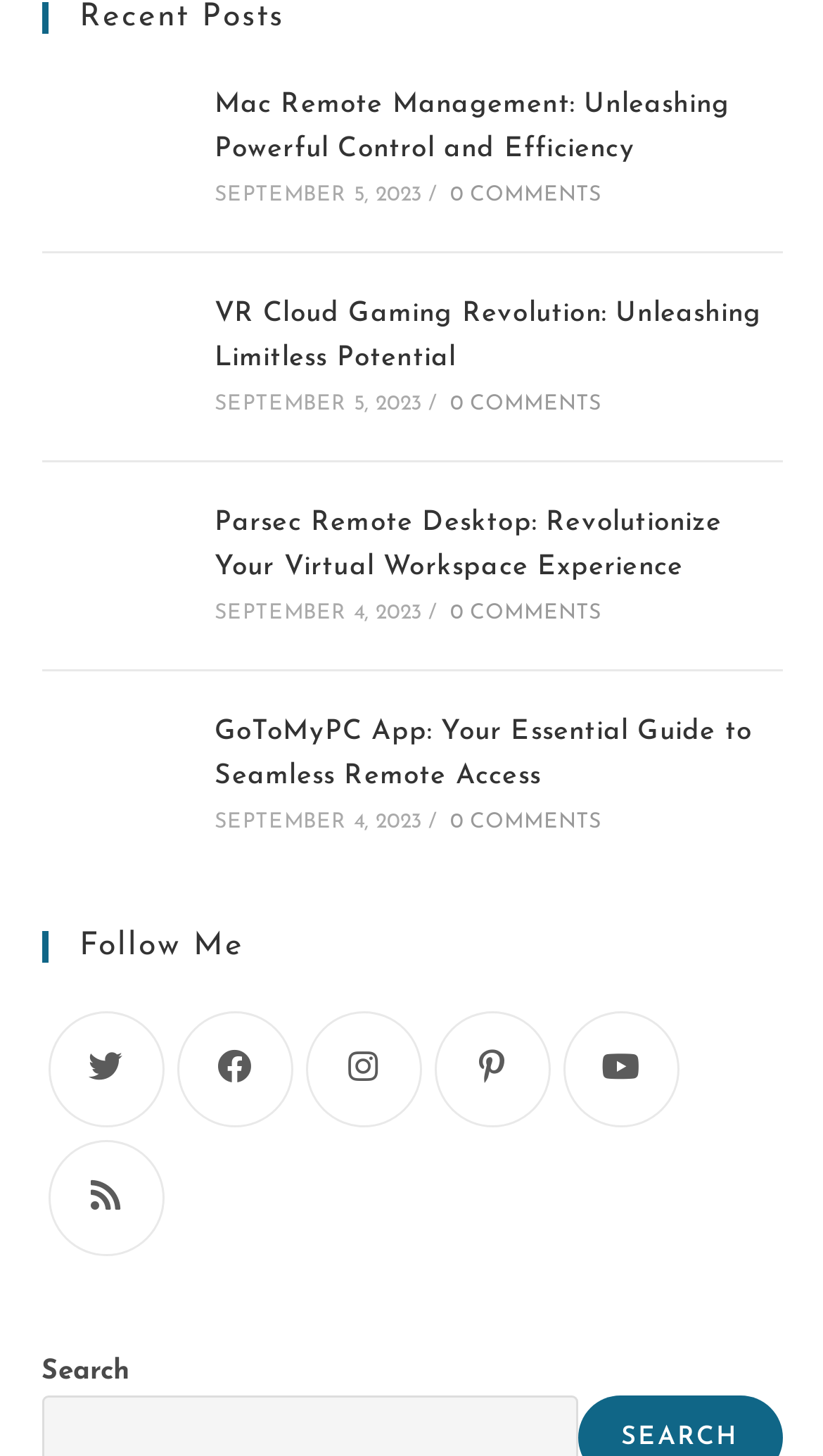Locate the bounding box coordinates of the region to be clicked to comply with the following instruction: "buy from KOBO". The coordinates must be four float numbers between 0 and 1, in the form [left, top, right, bottom].

None